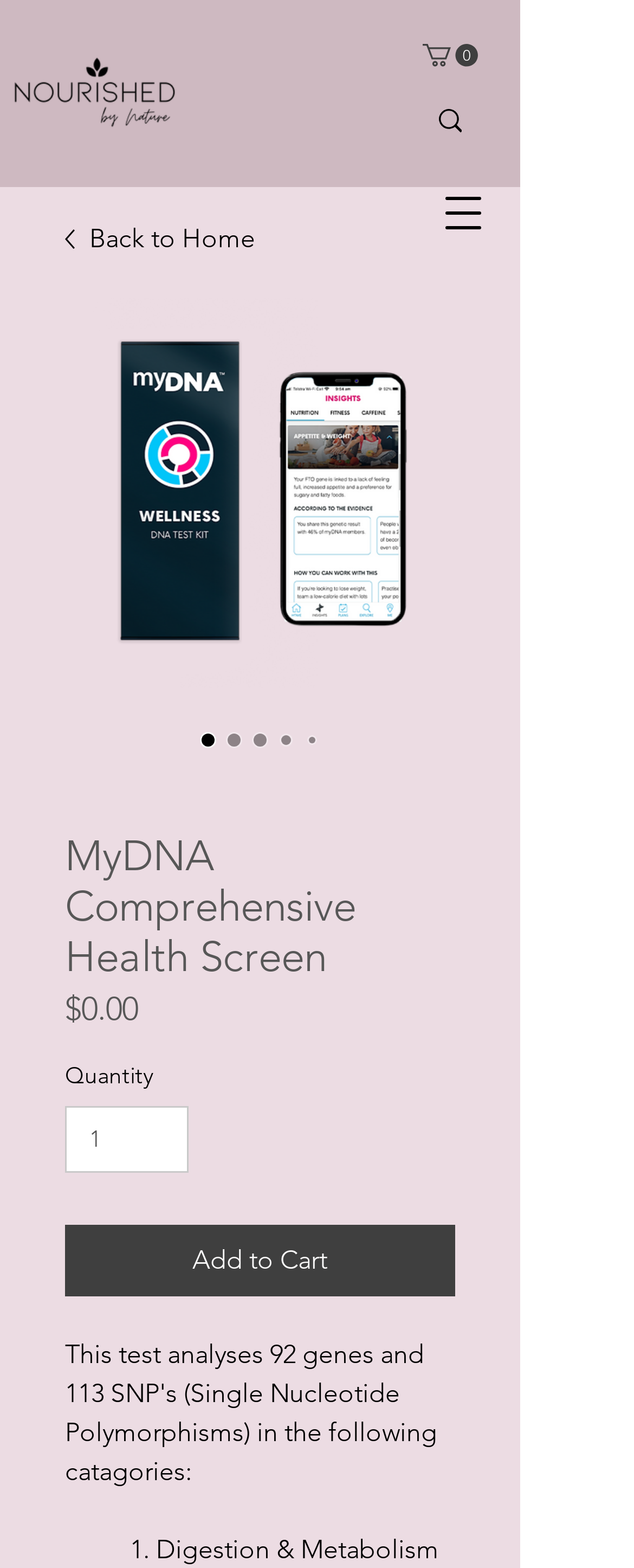Provide an in-depth caption for the contents of the webpage.

This webpage is about the "MyDNA Comprehensive Health Screen" product offered by "Nourished By Nature". At the top right corner, there is a cart icon with a link to view the cart contents, which currently has 0 items. Next to the cart icon, there is a search bar with a magnifying glass icon.

On the top left corner, there is a logo image of "Nourished By Nature" with a link to go back to the home page. Below the logo, there is a large image of the product, "MyDNA Comprehensive Health Screen".

Below the product image, there is a heading that reads "MyDNA Comprehensive Health Screen" followed by a radio button selection with five options, all labeled as "MyDNA Comprehensive Health Screen". The first option is selected by default.

To the right of the radio buttons, there is a section displaying the product price, which is $0.00, and a quantity selector that allows users to choose a quantity between 1 and 99999. Below the quantity selector, there is an "Add to Cart" button.

At the bottom of the page, there is a section that appears to be a product description or feature list, with a heading that reads "Digestion & Metabolism". This suggests that the product is related to health and wellness, and may analyze genes and SNPs (Single Nucleotide Polymorphisms) in various categories, including digestion and metabolism, energy, hormones, stress and cognitive performance, inflammation, athletic performance, and DNA protection.